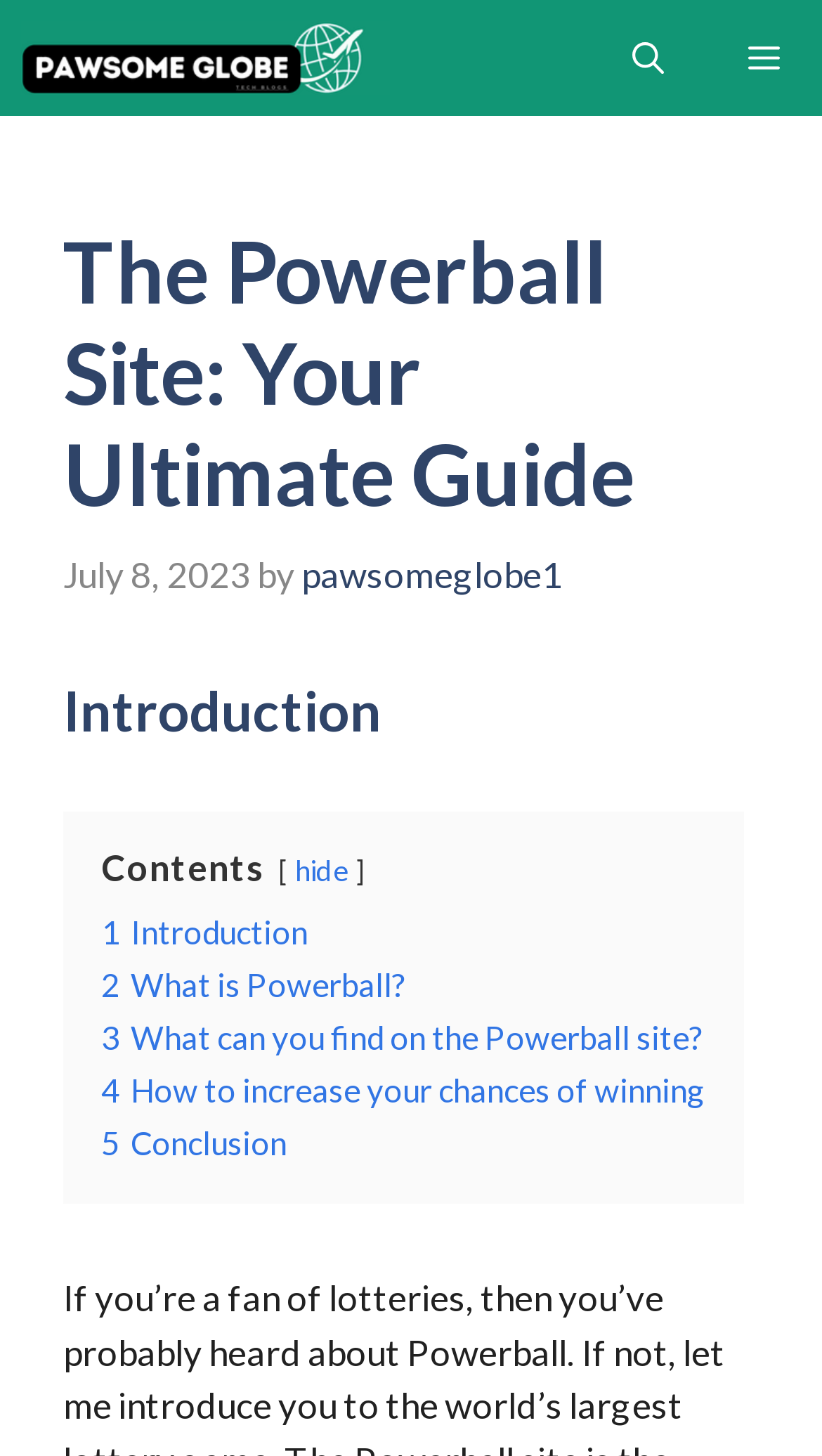Specify the bounding box coordinates of the element's region that should be clicked to achieve the following instruction: "Go to 'Pawsome Globe'". The bounding box coordinates consist of four float numbers between 0 and 1, in the format [left, top, right, bottom].

[0.026, 0.0, 0.474, 0.08]